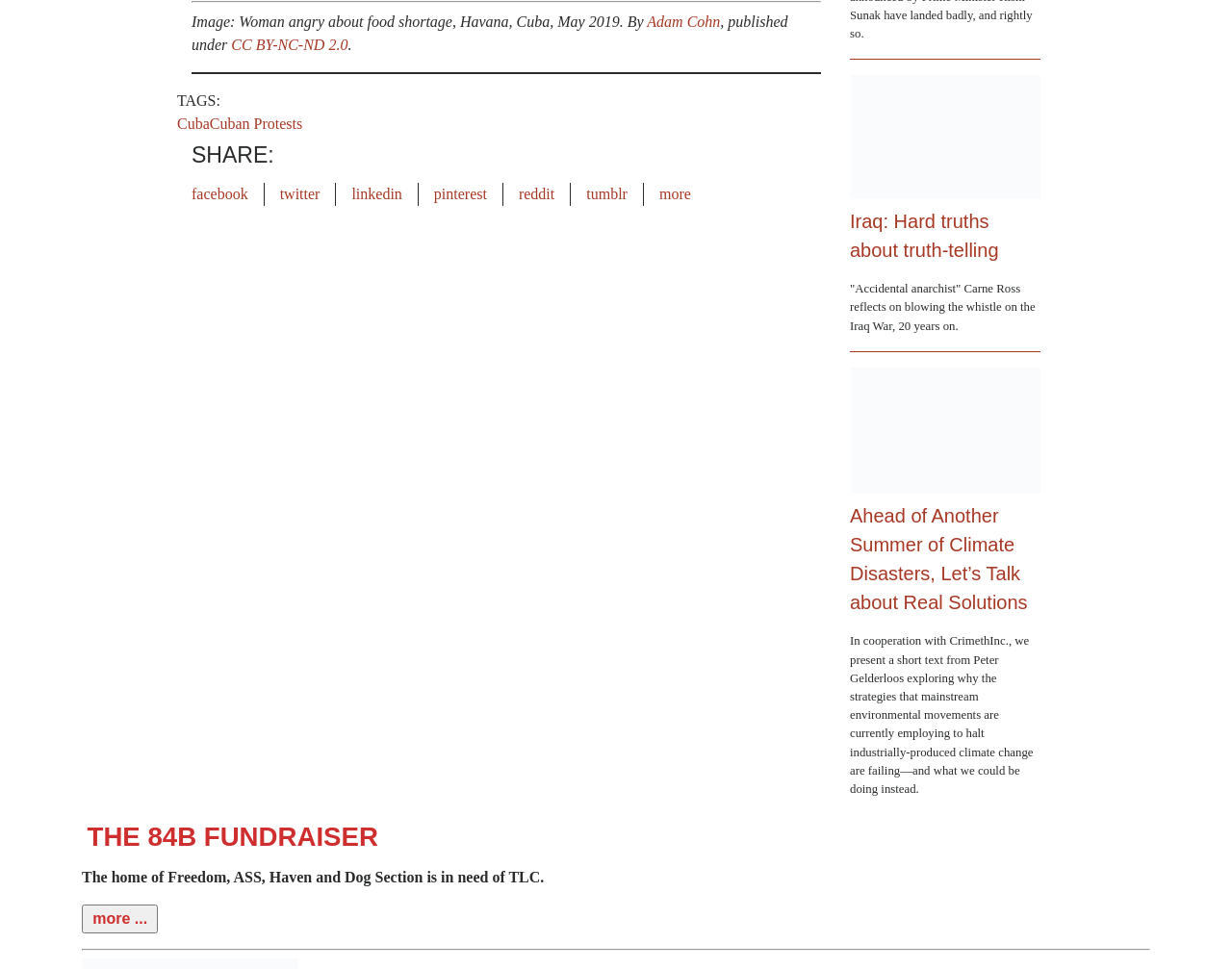Locate the bounding box coordinates of the element's region that should be clicked to carry out the following instruction: "View the article Ahead of Another Summer of Climate Disasters, Let’s Talk about Real Solutions". The coordinates need to be four float numbers between 0 and 1, i.e., [left, top, right, bottom].

[0.69, 0.522, 0.834, 0.633]